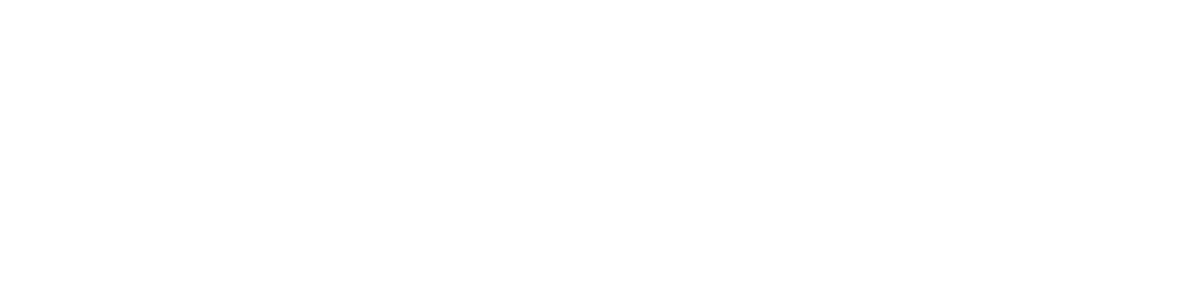Provide a comprehensive description of the image.

This image features a cushion design, specifically branded as "Cushion pflegetipp," intended to convey care tips for maintaining the cushion. The graphic likely illustrates essential maintenance advice or important care instructions for upholstery. Given its informative purpose, it may include visual elements such as icons or symbols related to cleaning or care processes, providing users with practical guidance for preserving the cushion's quality and lifespan. The overall aesthetic suggests a focus on functionality and user-friendliness, enhancing the overall customer experience in caring for their cushions.